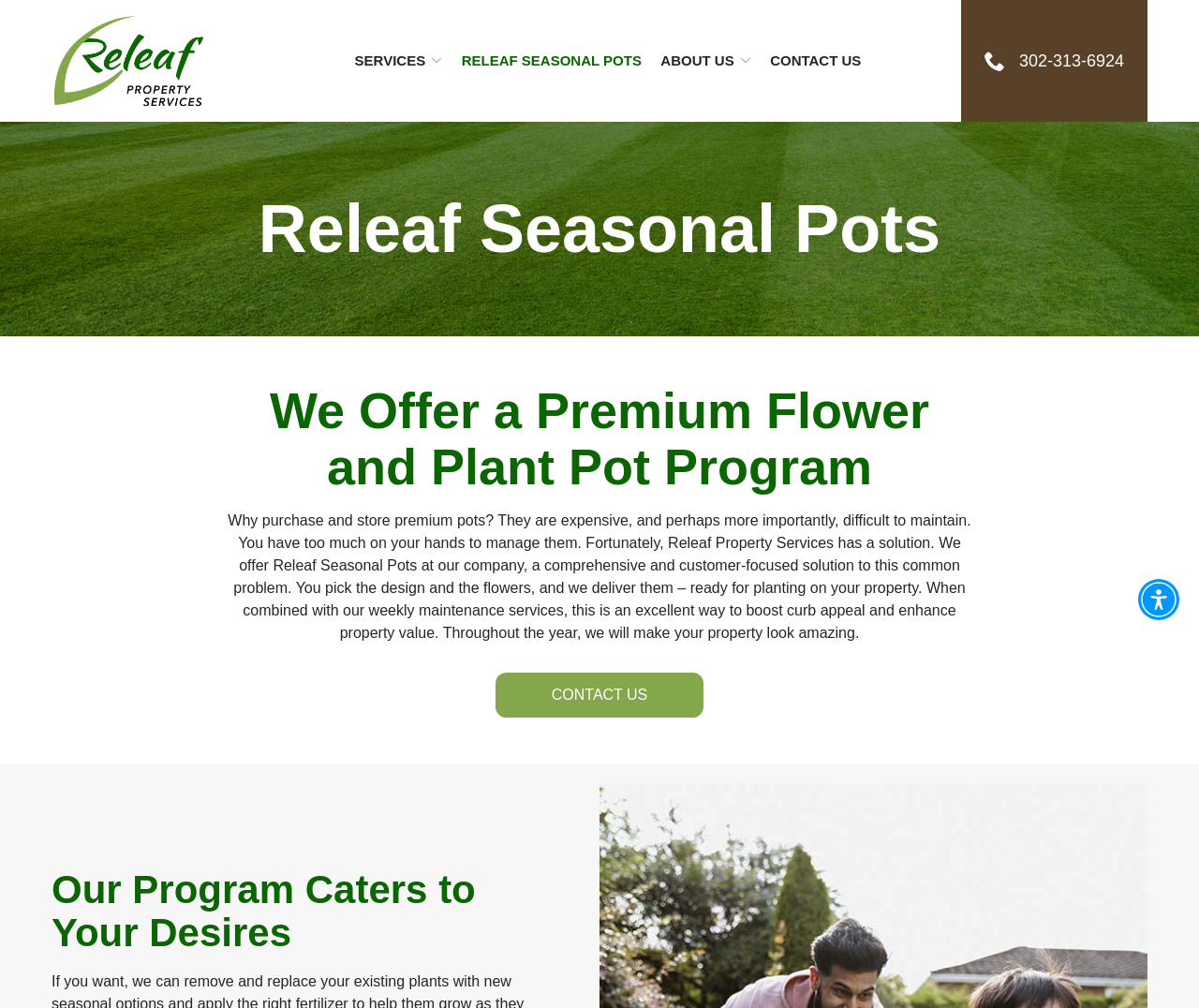Determine the bounding box coordinates for the HTML element mentioned in the following description: "bikeonzg.com". The coordinates should be a list of four floats ranging from 0 to 1, represented as [left, top, right, bottom].

None